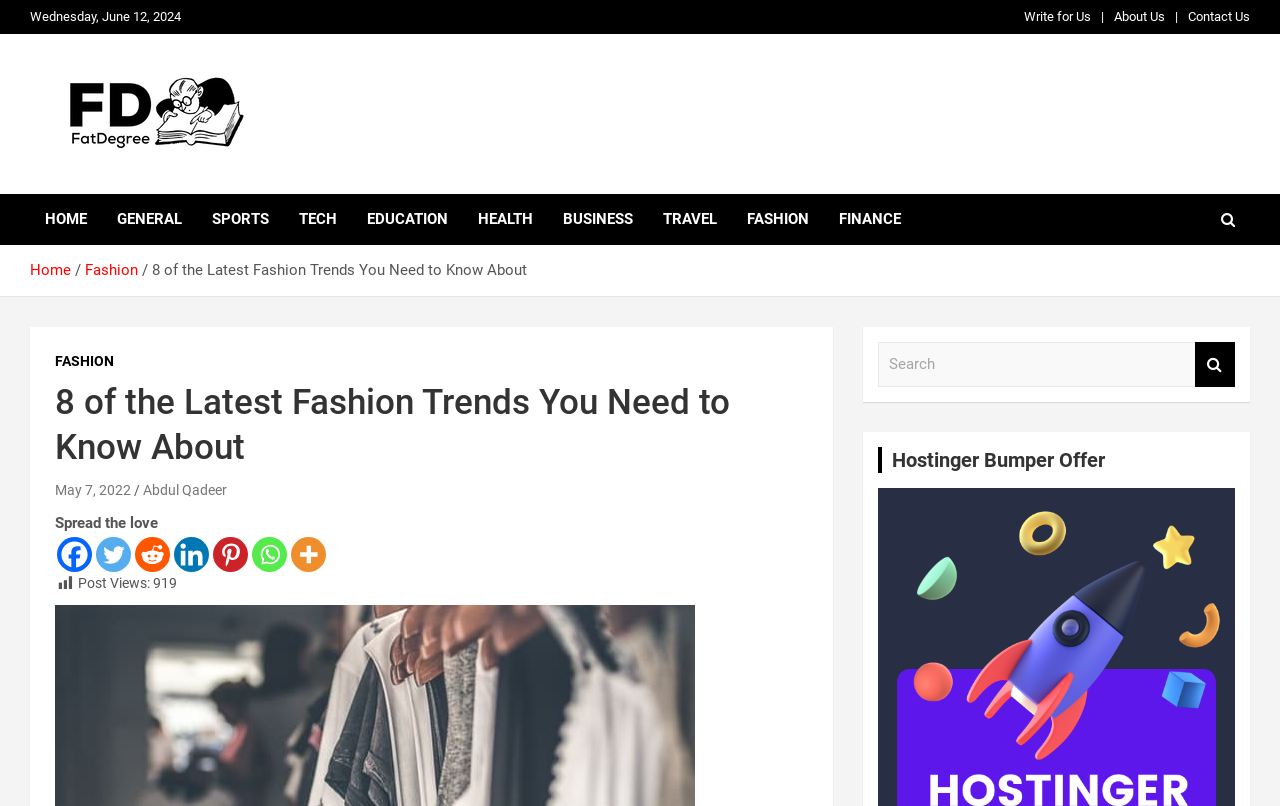Offer a thorough description of the webpage.

This webpage is about the latest fashion trends, with a focus on 8 specific styles that are popular year after year. At the top left of the page, there is a date displayed, "Wednesday, June 12, 2024". Below the date, there are several links to other sections of the website, including "Write for Us", "About Us", and "Contact Us". 

To the right of these links, there is a logo for "Fat Degree" with a corresponding image and heading. Below the logo, there is a navigation menu with links to different categories, such as "HOME", "GENERAL", "SPORTS", and "FASHION", among others.

Further down the page, there is a breadcrumb navigation section that shows the current page's location within the website's hierarchy. The breadcrumb trail includes links to "Home" and "Fashion", and ends with the title of the current page, "8 of the Latest Fashion Trends You Need to Know About".

Below the breadcrumb navigation, there is a main heading that repeats the title of the page. This is followed by a link to the publication date, "May 7, 2022", and the author's name, "Abdul Qadeer". 

On the right side of the page, there is a section with social media links, including Facebook, Twitter, Reddit, and others. Below the social media links, there is a counter displaying the number of post views, "919".

At the bottom right of the page, there is a search box with a search button. Above the search box, there is a heading that promotes a "Hostinger Bumper Offer".